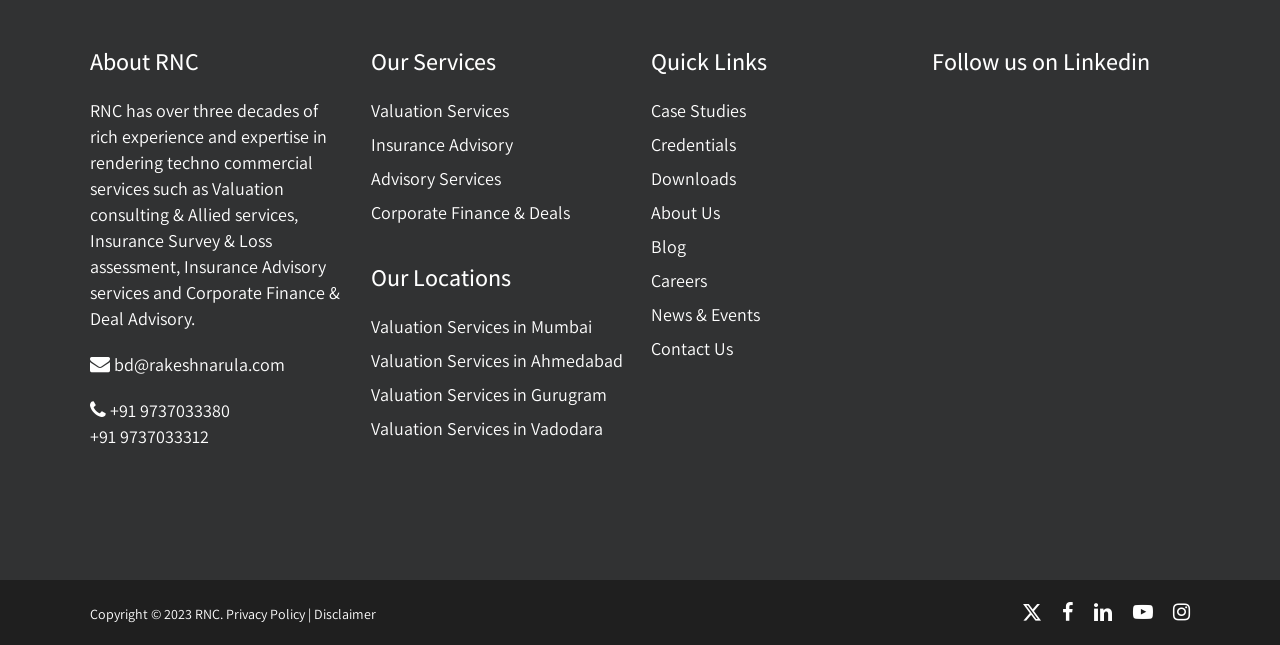Could you highlight the region that needs to be clicked to execute the instruction: "View Valuation Services"?

[0.289, 0.151, 0.491, 0.192]